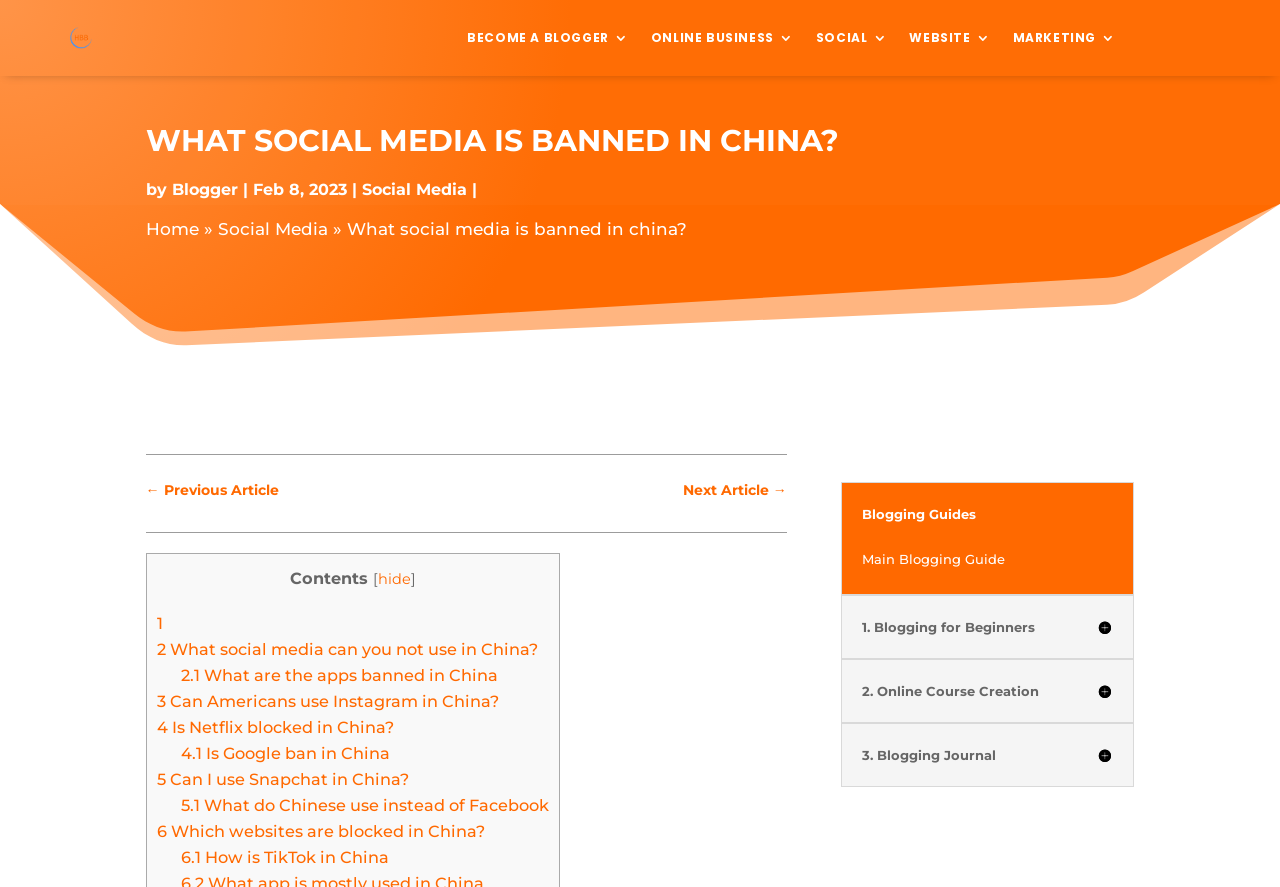Based on the element description Social Media, identify the bounding box of the UI element in the given webpage screenshot. The coordinates should be in the format (top-left x, top-left y, bottom-right x, bottom-right y) and must be between 0 and 1.

[0.282, 0.203, 0.364, 0.224]